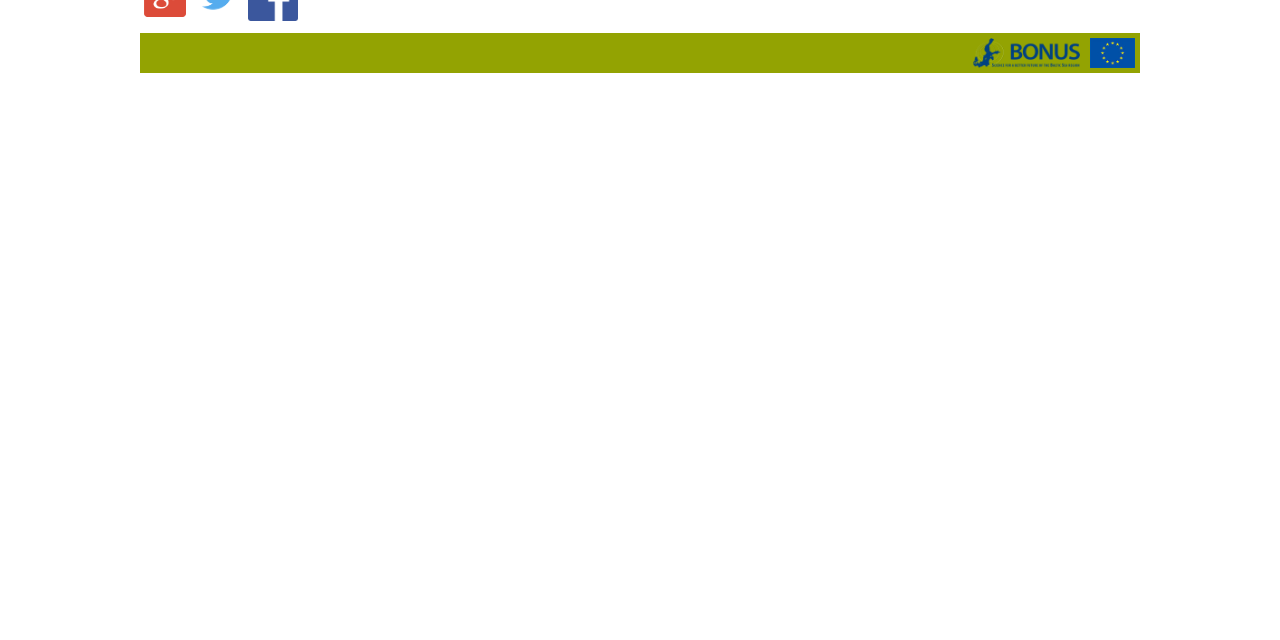Using the provided element description: "June 2014", identify the bounding box coordinates. The coordinates should be four floats between 0 and 1 in the order [left, top, right, bottom].

None